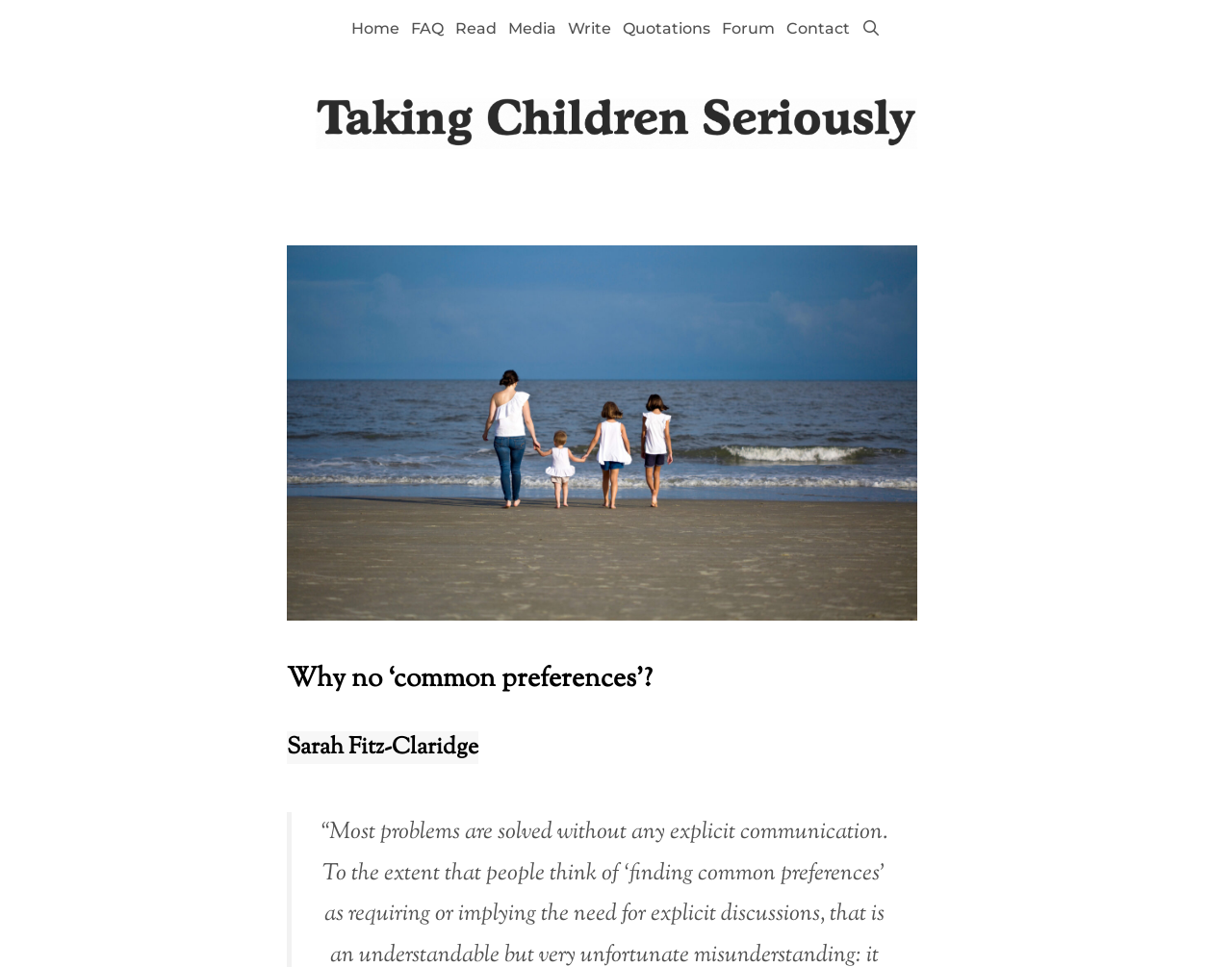Identify the bounding box coordinates for the UI element that matches this description: "aria-label="Open Search Bar"".

[0.694, 0.0, 0.72, 0.06]